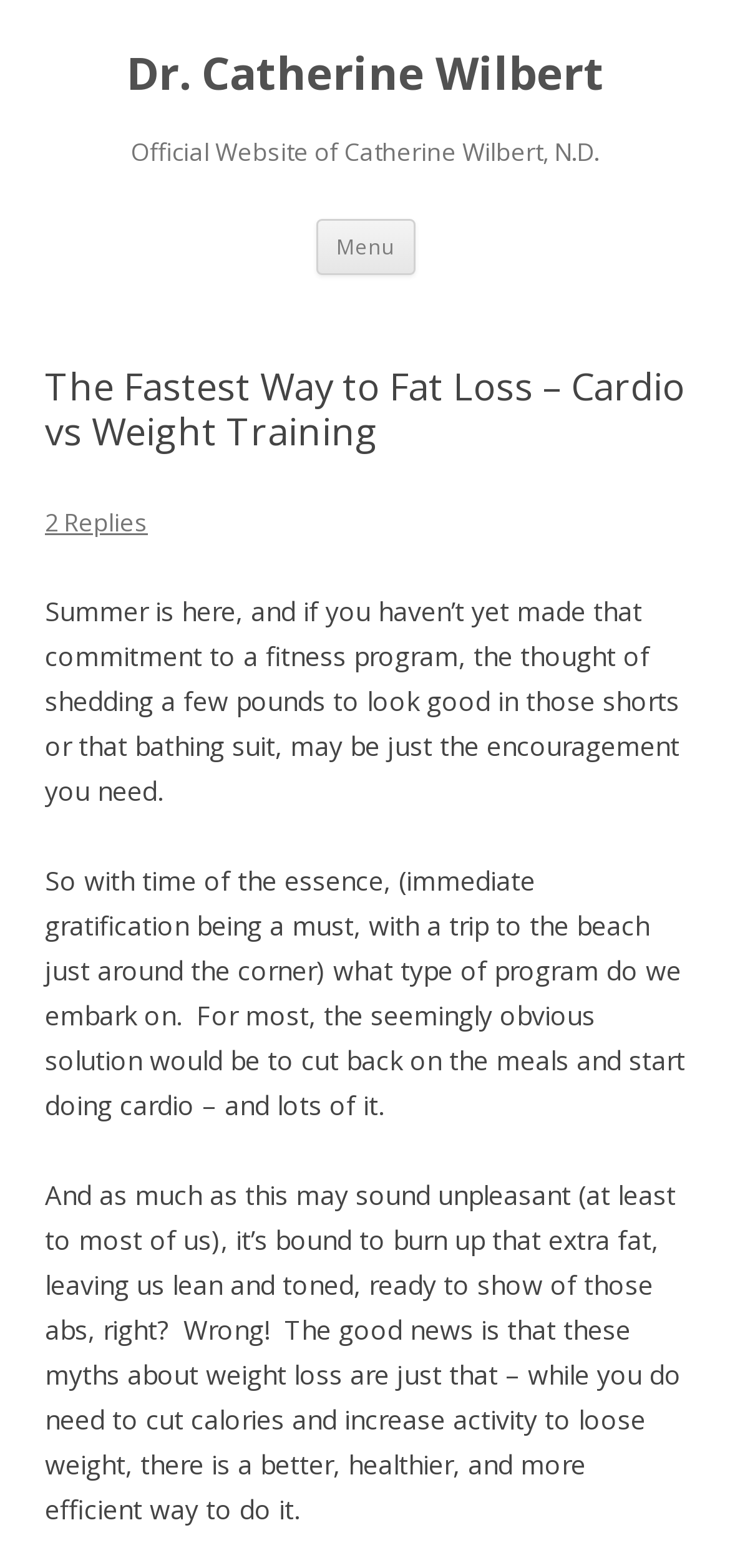How many replies are there to the article? Look at the image and give a one-word or short phrase answer.

2